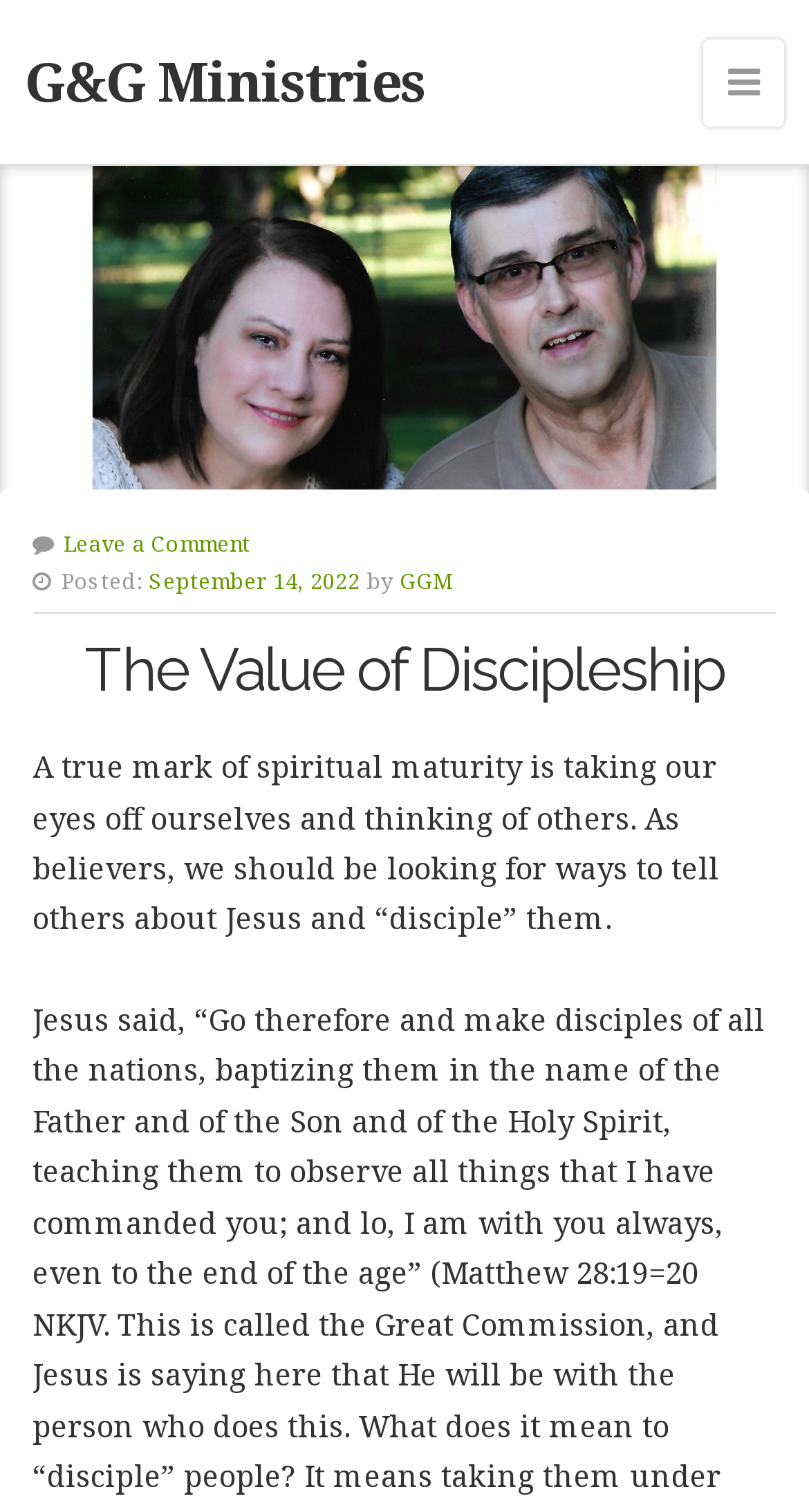Using the element description: "parent_node: G&G Ministries", determine the bounding box coordinates. The coordinates should be in the format [left, top, right, bottom], with values between 0 and 1.

[0.869, 0.016, 0.969, 0.092]